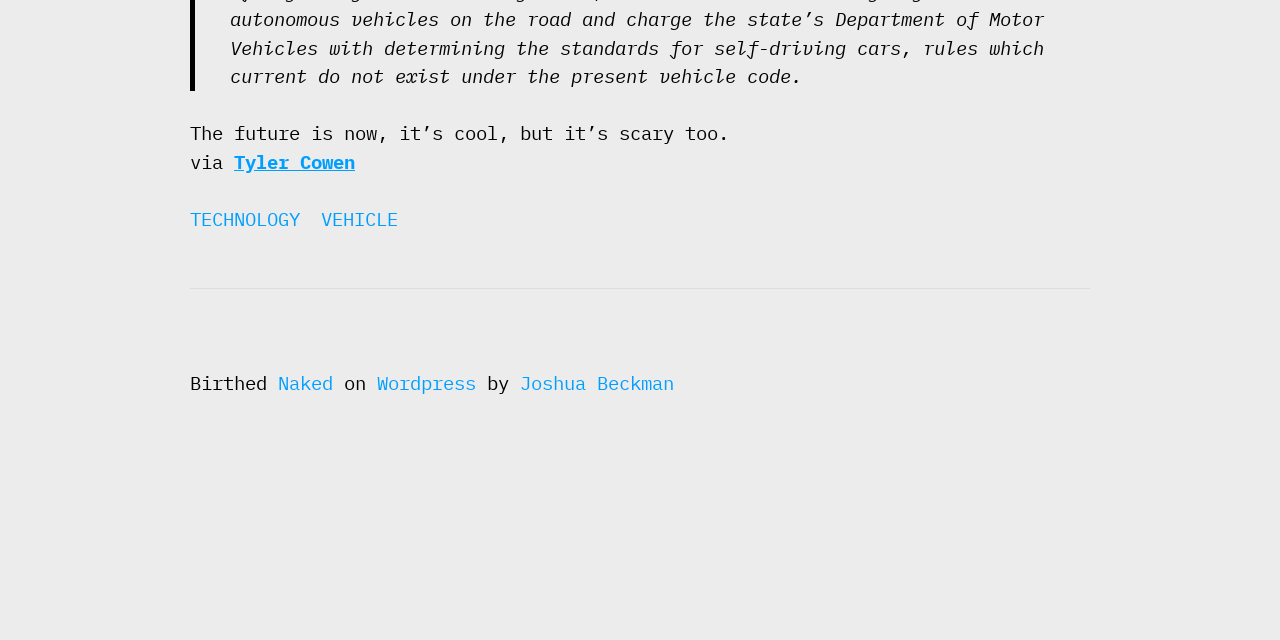Using the description: "Naked", identify the bounding box of the corresponding UI element in the screenshot.

[0.217, 0.579, 0.26, 0.616]